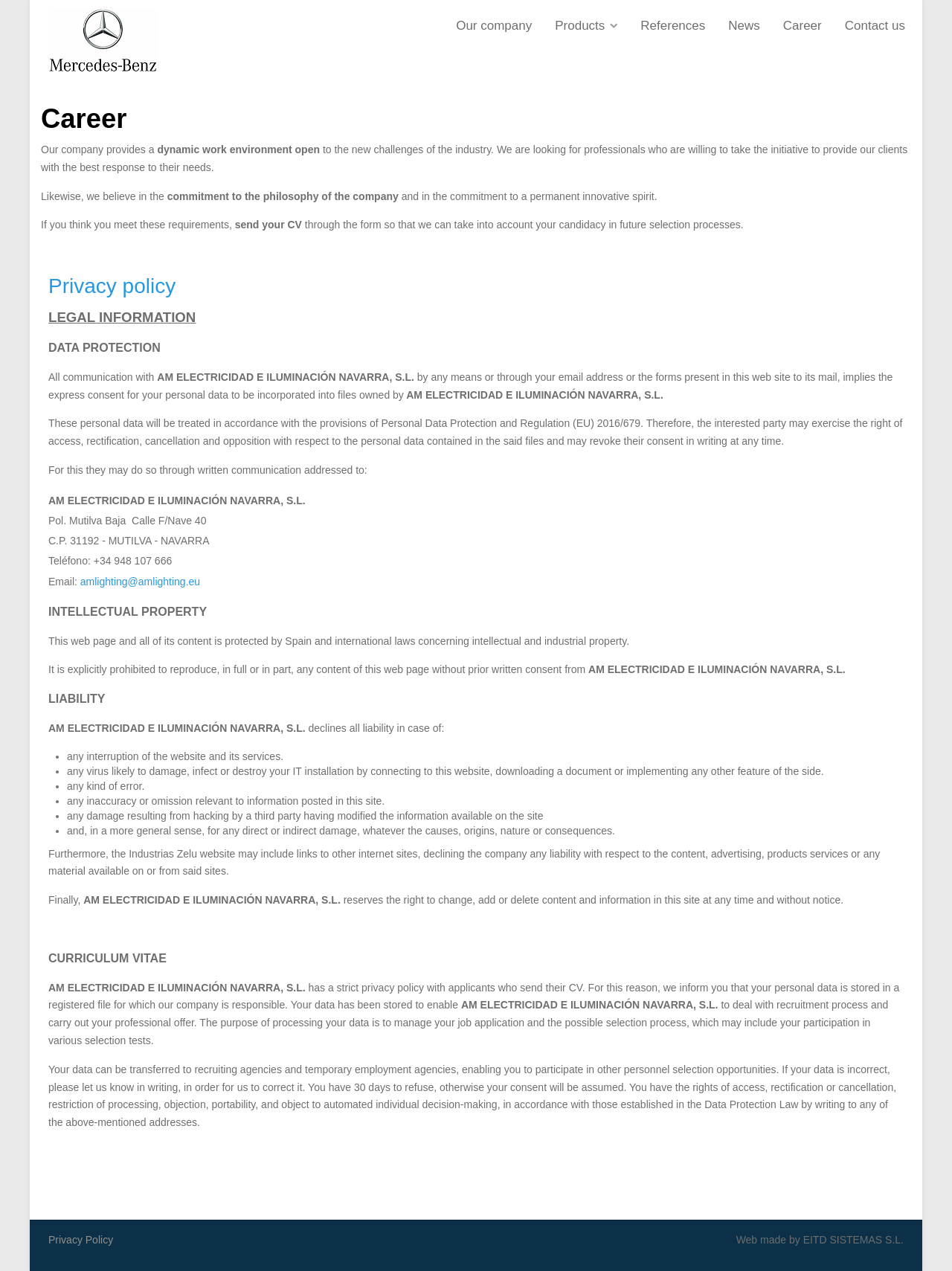Specify the bounding box coordinates of the element's area that should be clicked to execute the given instruction: "Click on 'Our company'". The coordinates should be four float numbers between 0 and 1, i.e., [left, top, right, bottom].

[0.473, 0.0, 0.565, 0.041]